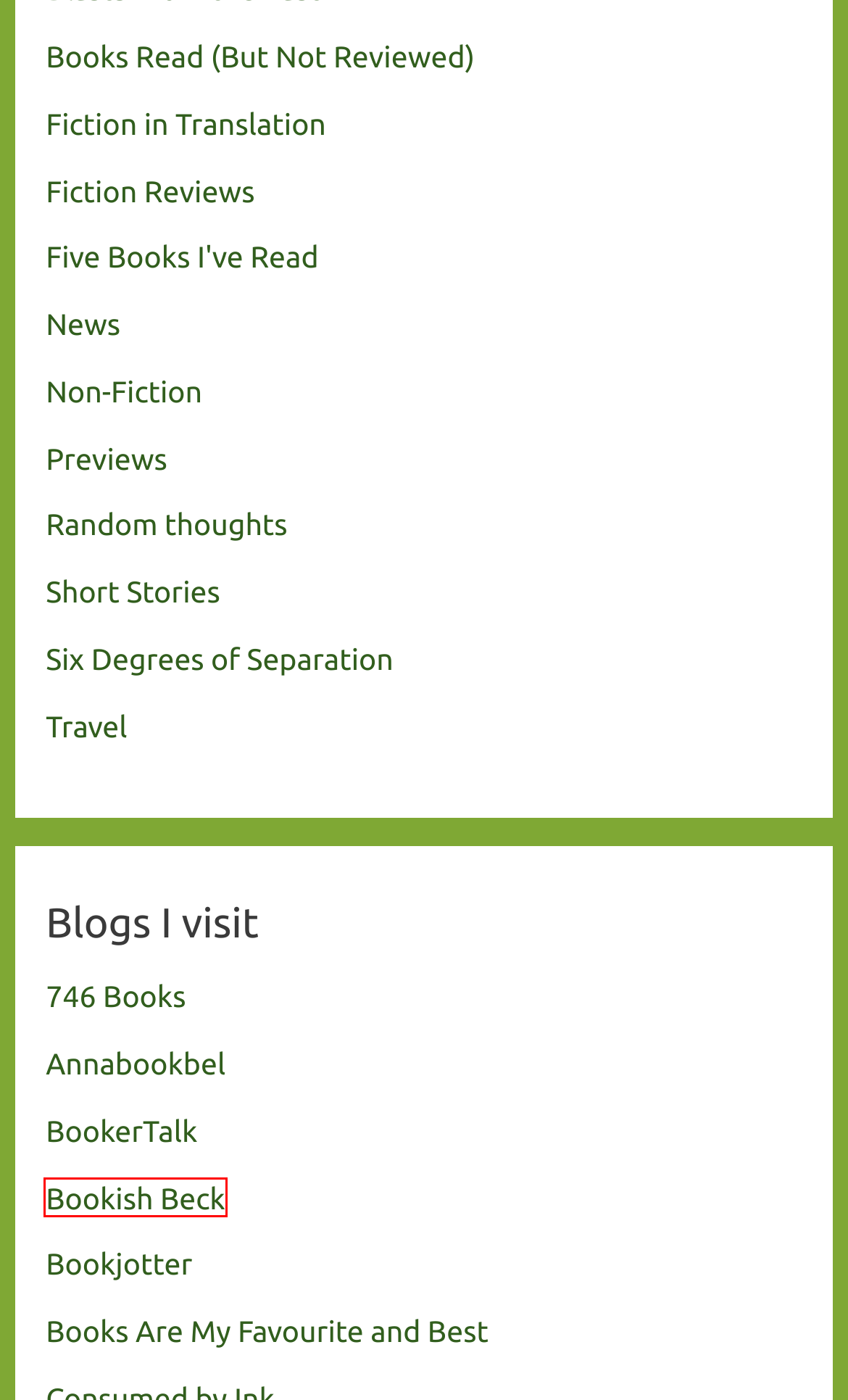Given a webpage screenshot with a red bounding box around a UI element, choose the webpage description that best matches the new webpage after clicking the element within the bounding box. Here are the candidates:
A. booksaremyfavouriteandbest
B. Previews Archives - A life in books
C. Bookish Beck | Read to live and live to read
D. News Archives - A life in books
E. Books Read (But Not Reviewed) Archives - A life in books
F. BookerTalk : Adventures in reading
G. Book Jotter – Reviews, news, features and all things books for passionate readers
H. Short Stories Archives - A life in books

C